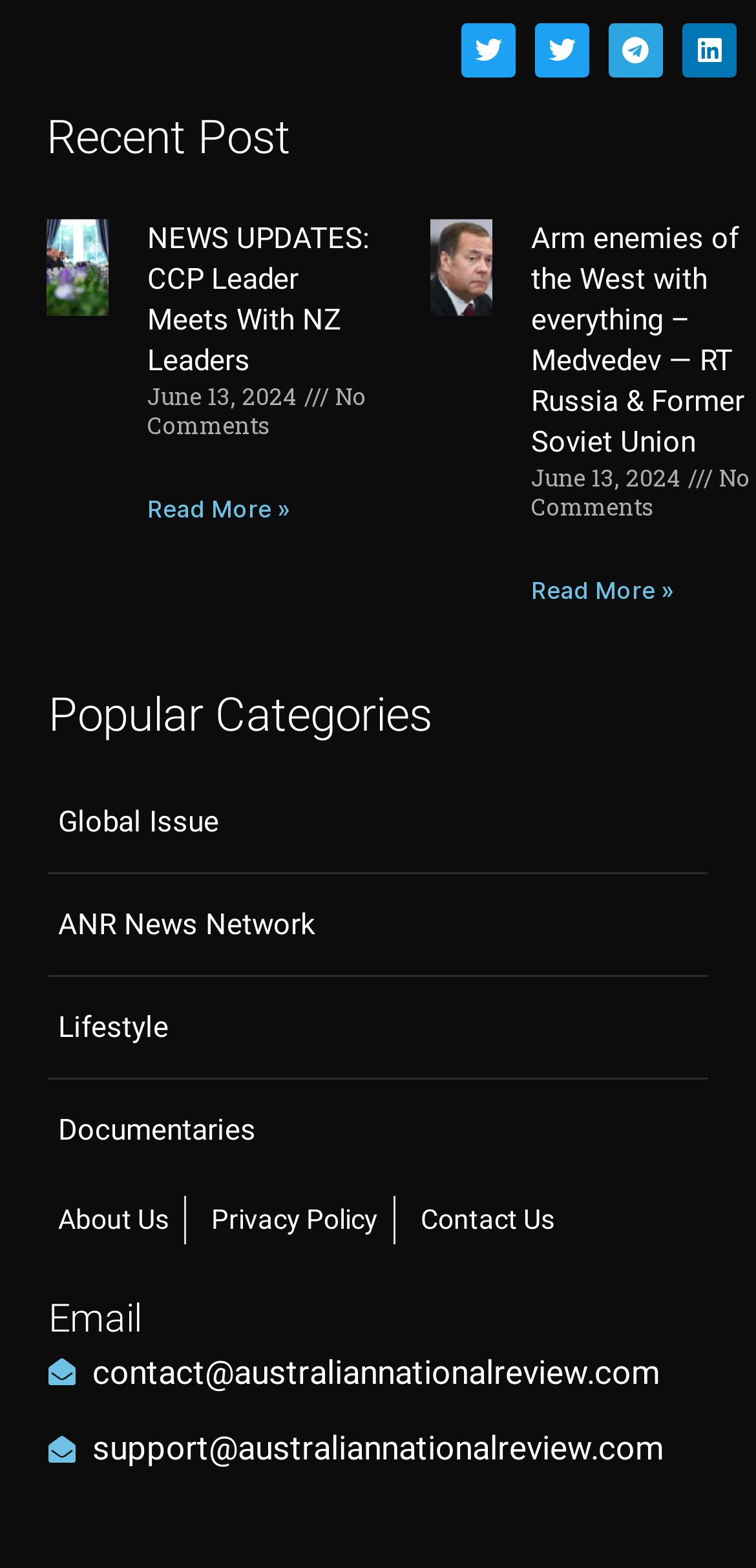Locate the UI element described by Contact Us and provide its bounding box coordinates. Use the format (top-left x, top-left y, bottom-right x, bottom-right y) with all values as floating point numbers between 0 and 1.

[0.544, 0.762, 0.733, 0.793]